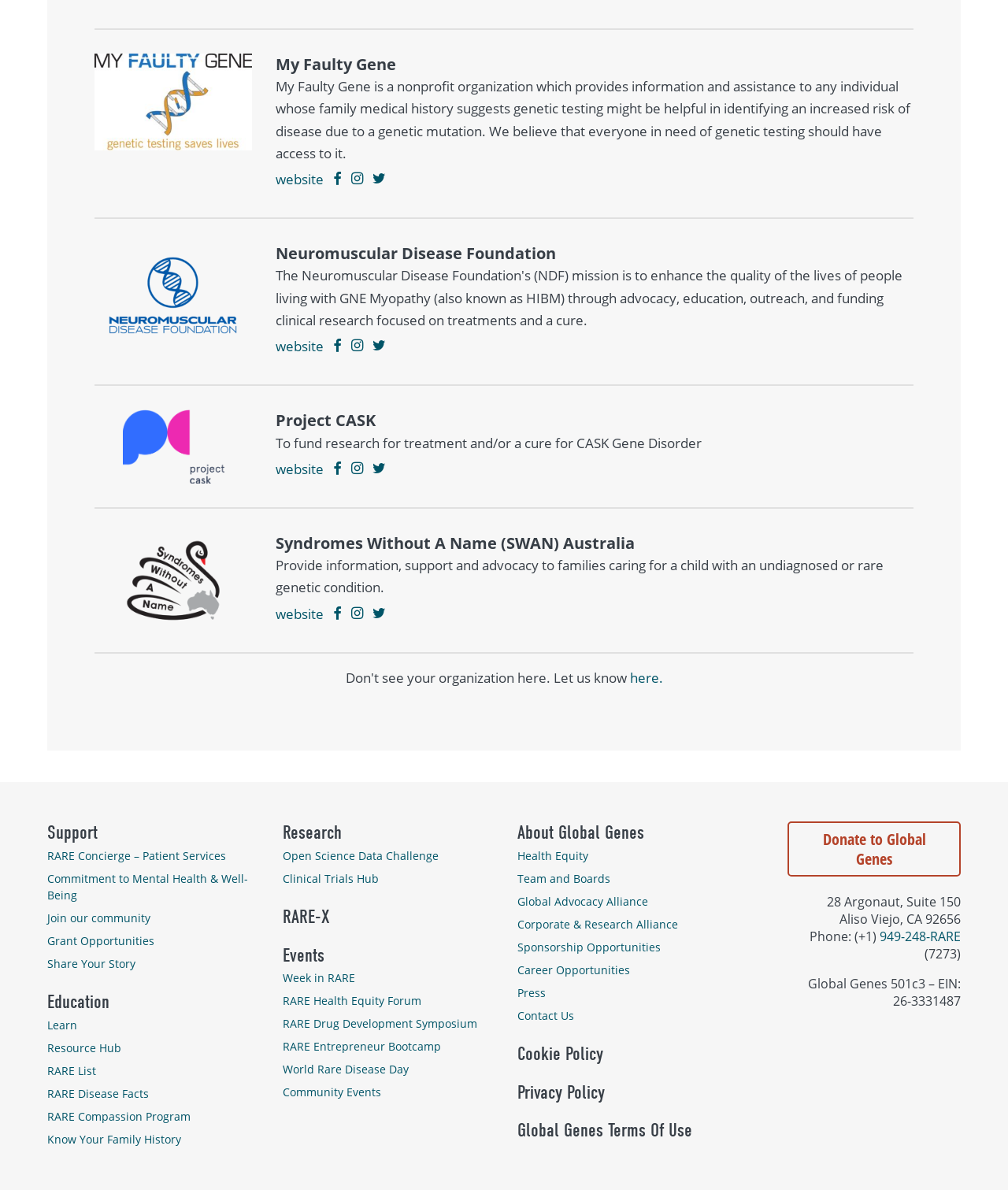Locate the bounding box coordinates of the element's region that should be clicked to carry out the following instruction: "Click on the 'CONTACT HERE' link". The coordinates need to be four float numbers between 0 and 1, i.e., [left, top, right, bottom].

None